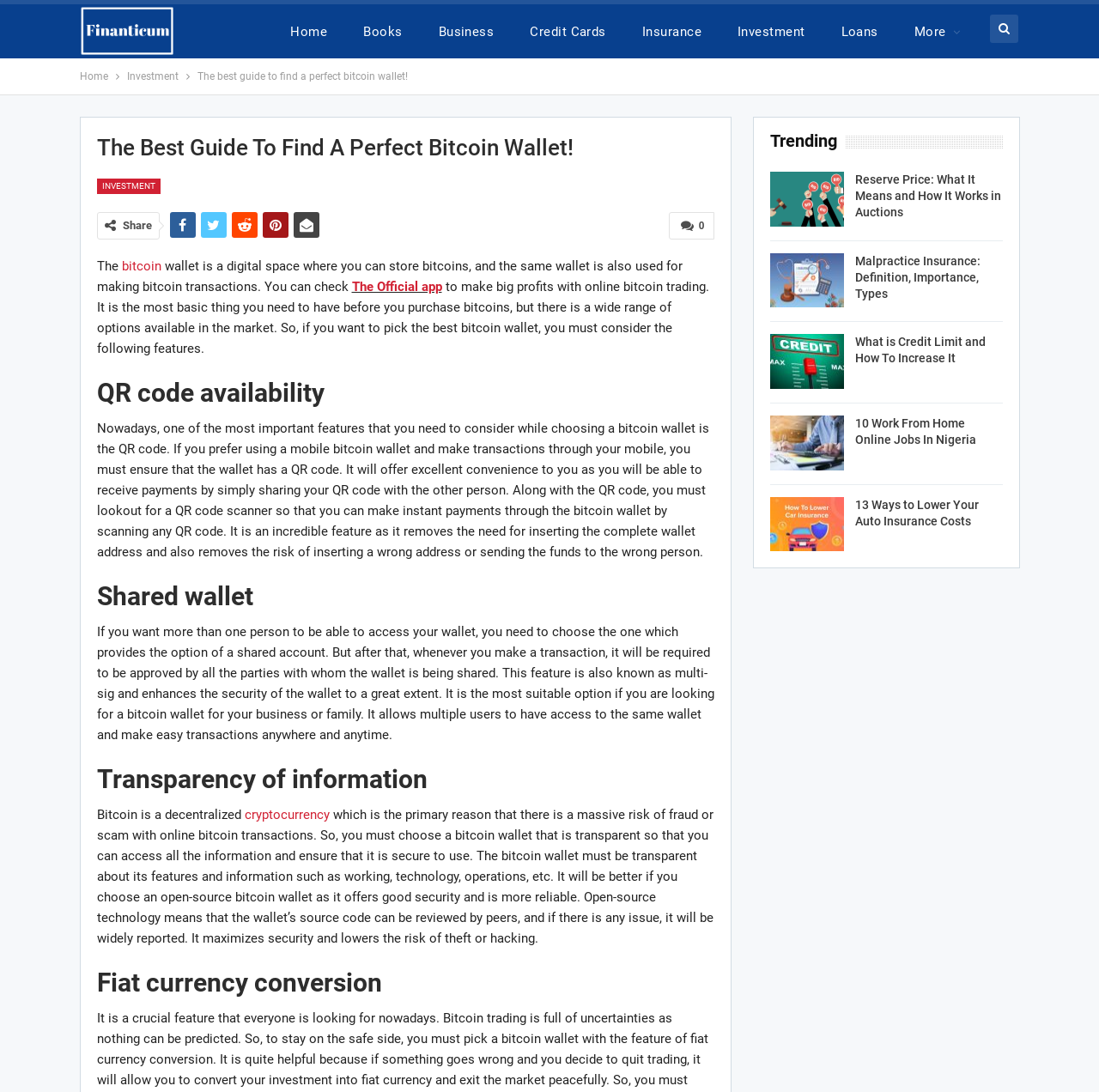Determine the bounding box coordinates for the element that should be clicked to follow this instruction: "Click on the 'Share' link". The coordinates should be given as four float numbers between 0 and 1, in the format [left, top, right, bottom].

[0.111, 0.2, 0.138, 0.212]